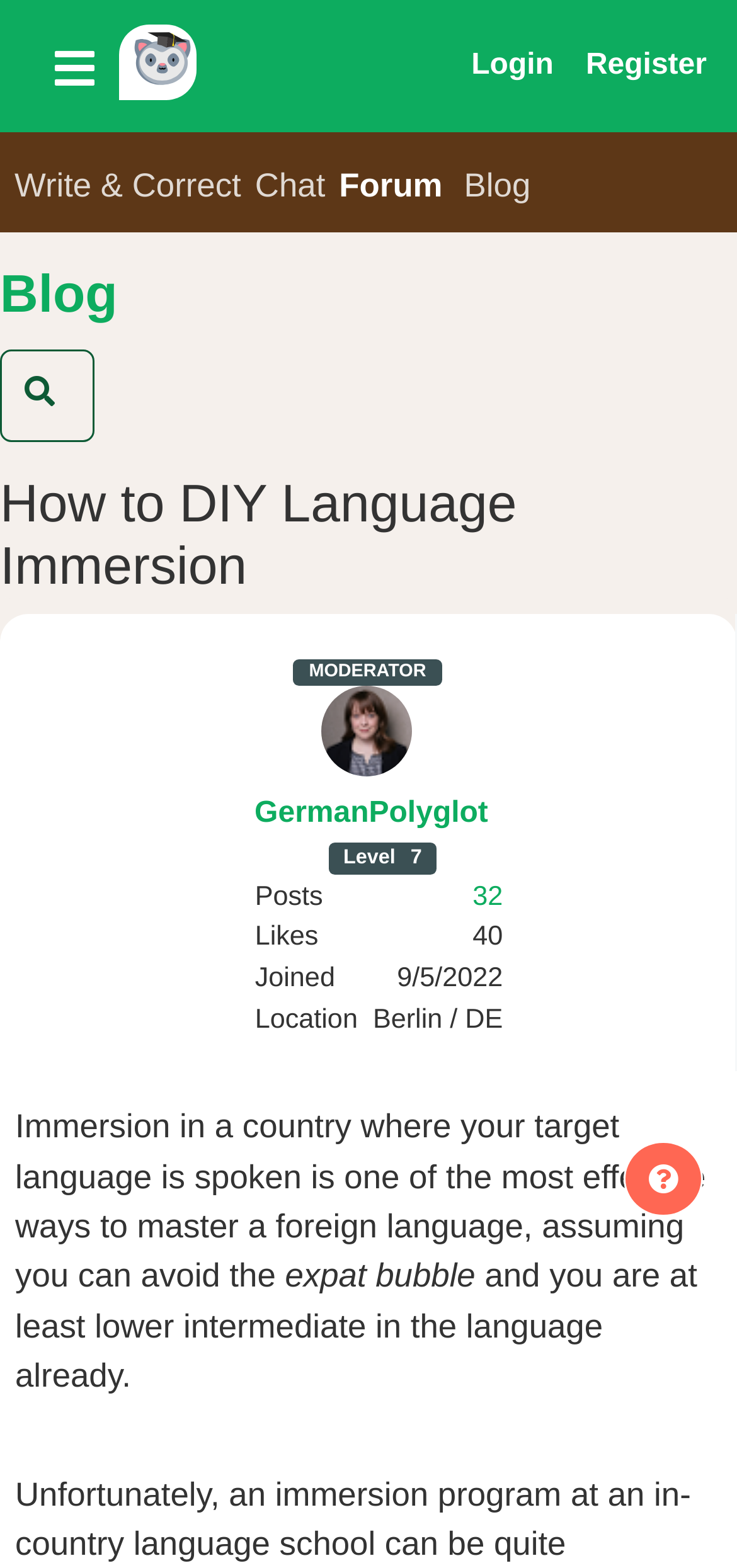Please determine the bounding box coordinates of the element to click on in order to accomplish the following task: "Write & Correct". Ensure the coordinates are four float numbers ranging from 0 to 1, i.e., [left, top, right, bottom].

[0.01, 0.1, 0.337, 0.136]